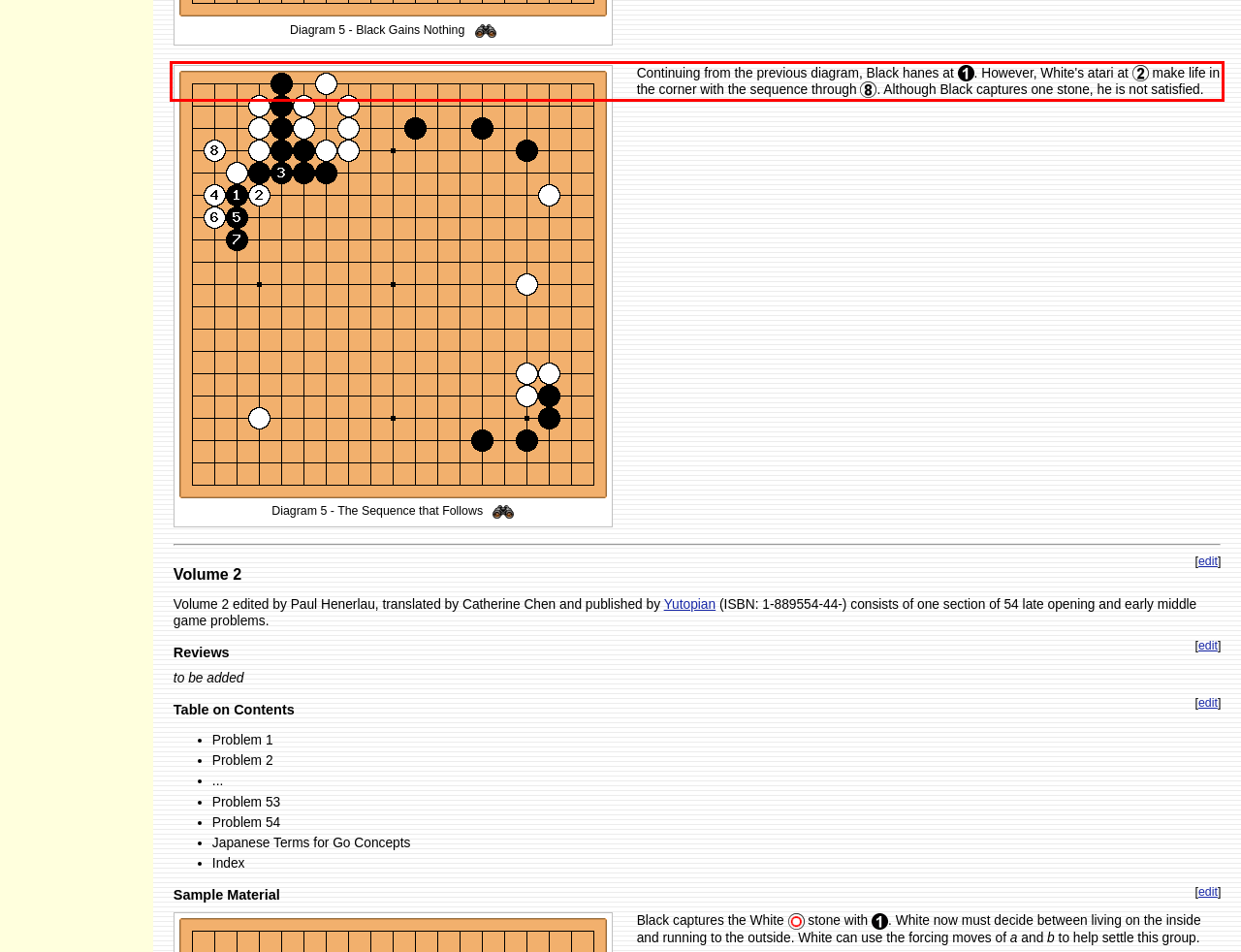Using the provided screenshot of a webpage, recognize the text inside the red rectangle bounding box by performing OCR.

Continuing from the previous diagram, Black hanes at . However, White's atari at make life in the corner with the sequence through . Although Black captures one stone, he is not satisfied.